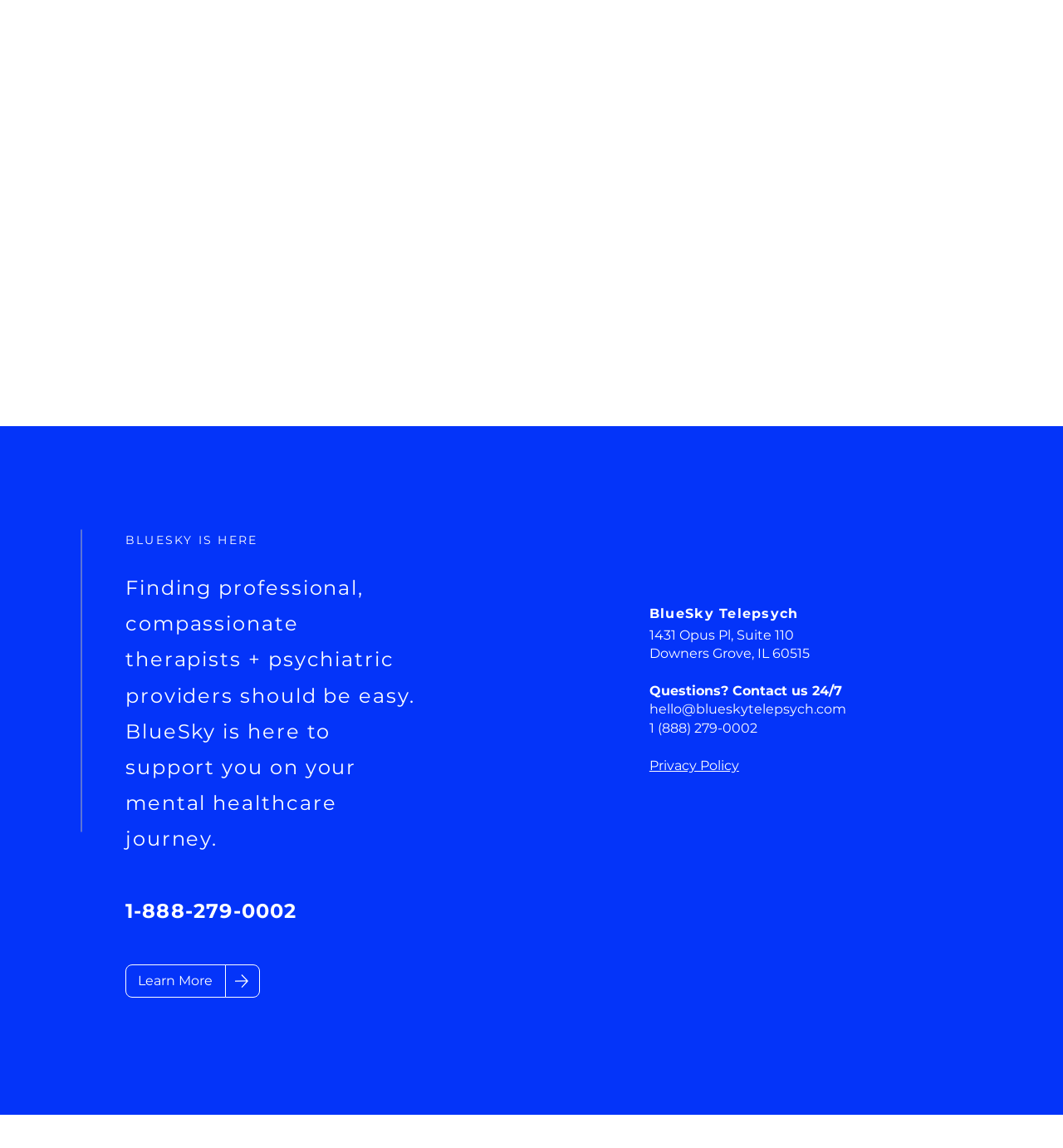What social media platforms does BlueSky have?
Refer to the screenshot and respond with a concise word or phrase.

Facebook and LinkedIn